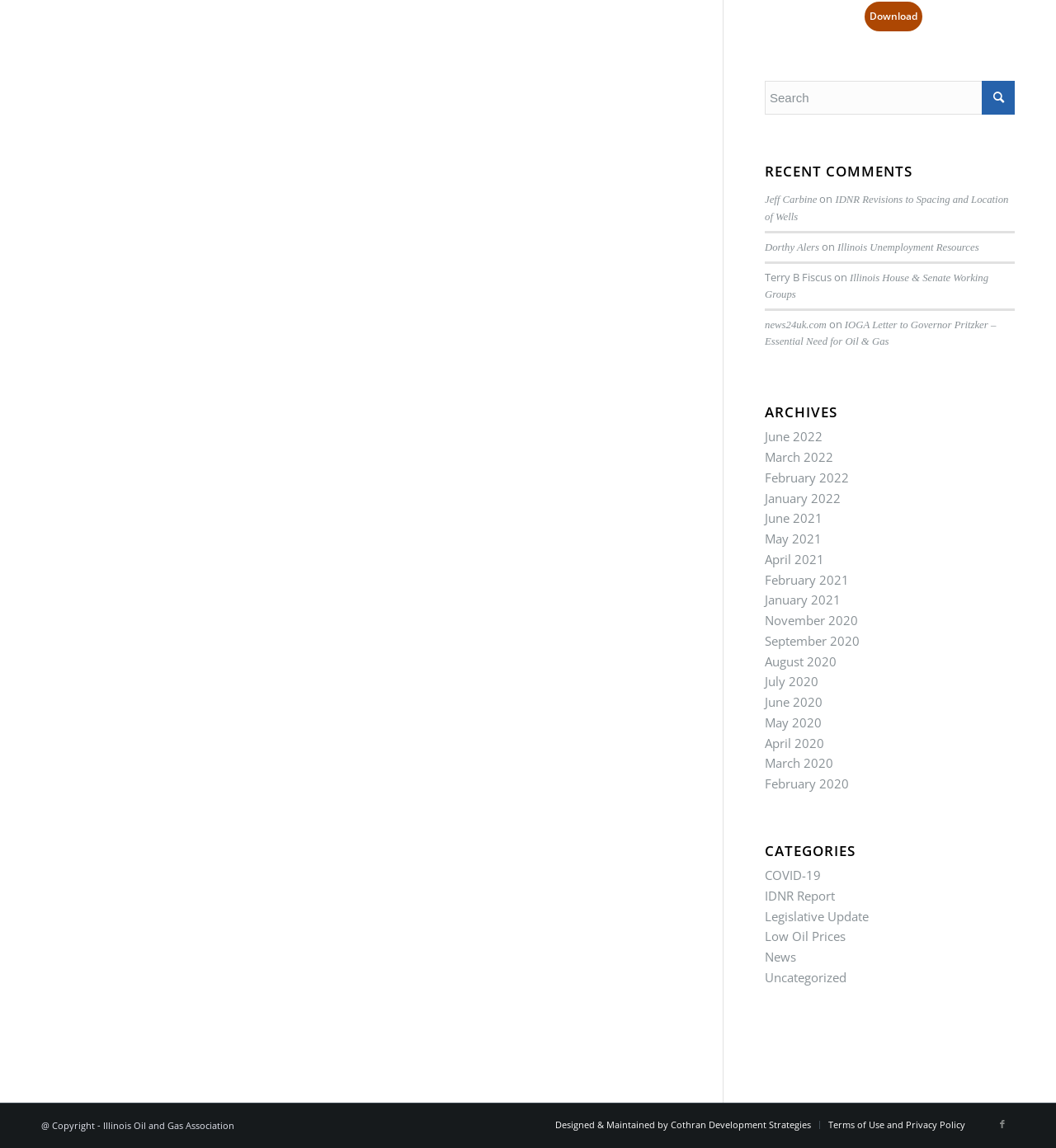Please examine the image and answer the question with a detailed explanation:
What is the name of the author of the comment 'Jeff Carbine'?

I found the comment 'Jeff Carbine' in the recent comments section, and I assumed that 'Jeff Carbine' is the name of the author of that comment.